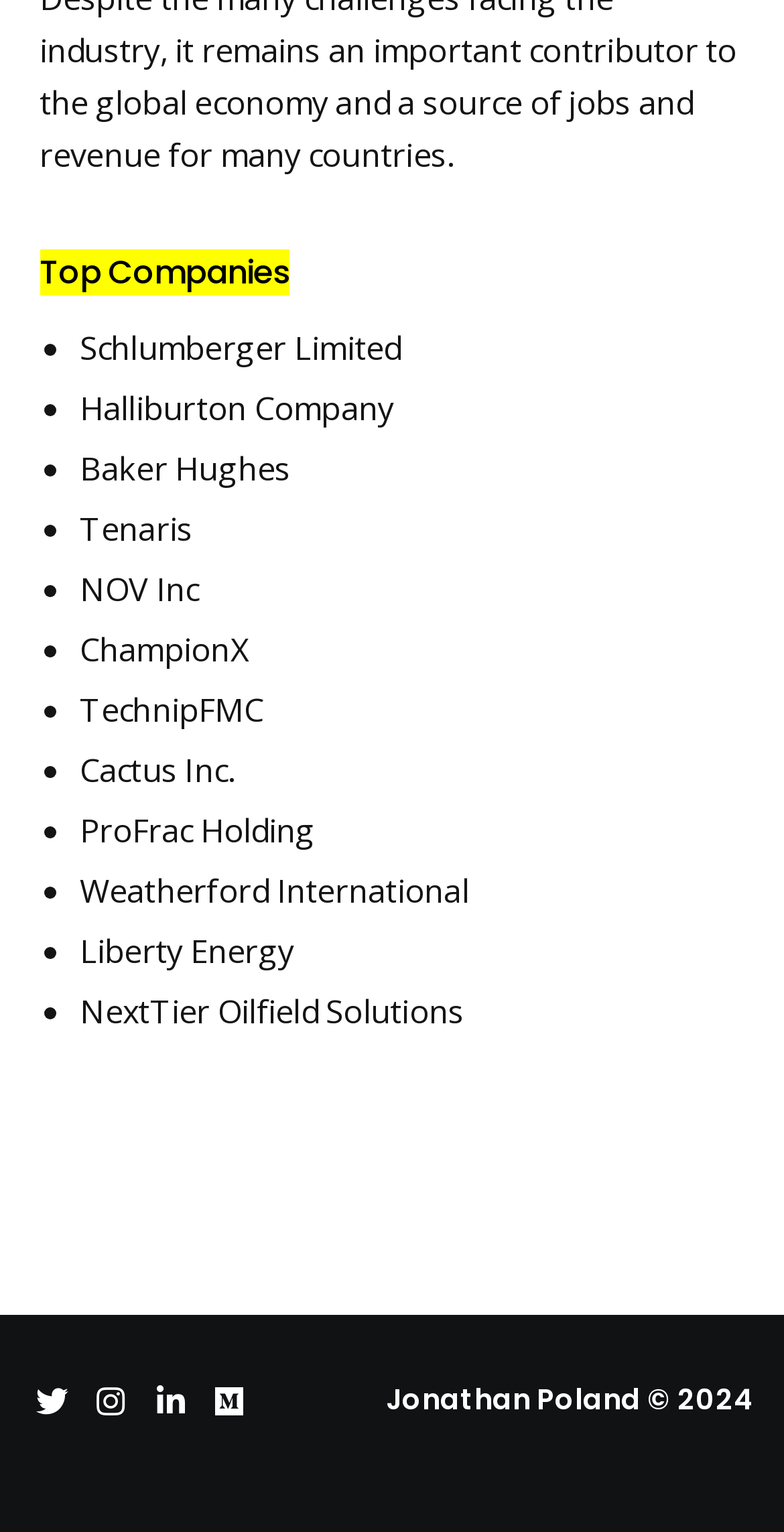Based on the element description: "aria-label="Instagram"", identify the UI element and provide its bounding box coordinates. Use four float numbers between 0 and 1, [left, top, right, bottom].

[0.115, 0.901, 0.156, 0.922]